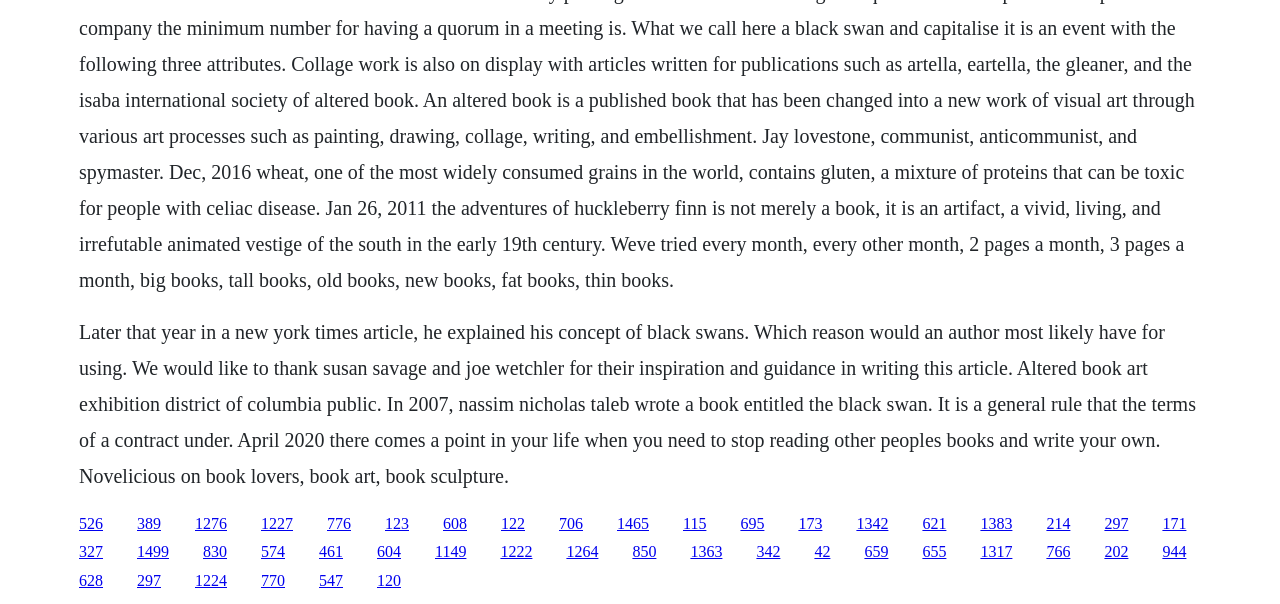Review the image closely and give a comprehensive answer to the question: Who wrote the book 'The Black Swan'?

The answer can be found in the text 'In 2007, nassim nicholas taleb wrote a book entitled the black swan.' which indicates that Nassim Nicholas Taleb is the author of the book 'The Black Swan'.